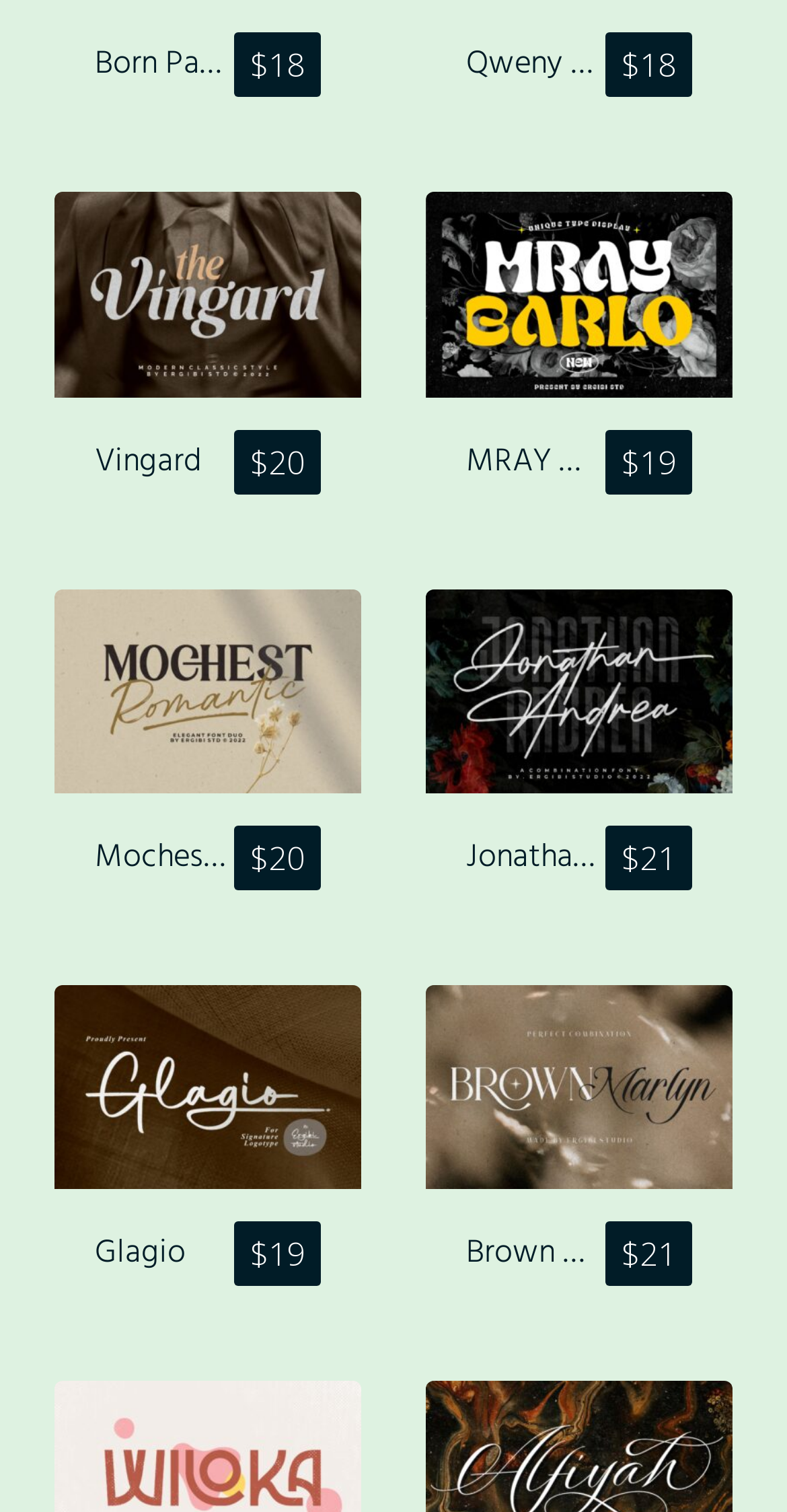Please answer the following question using a single word or phrase: 
How many links are on the webpage?

12